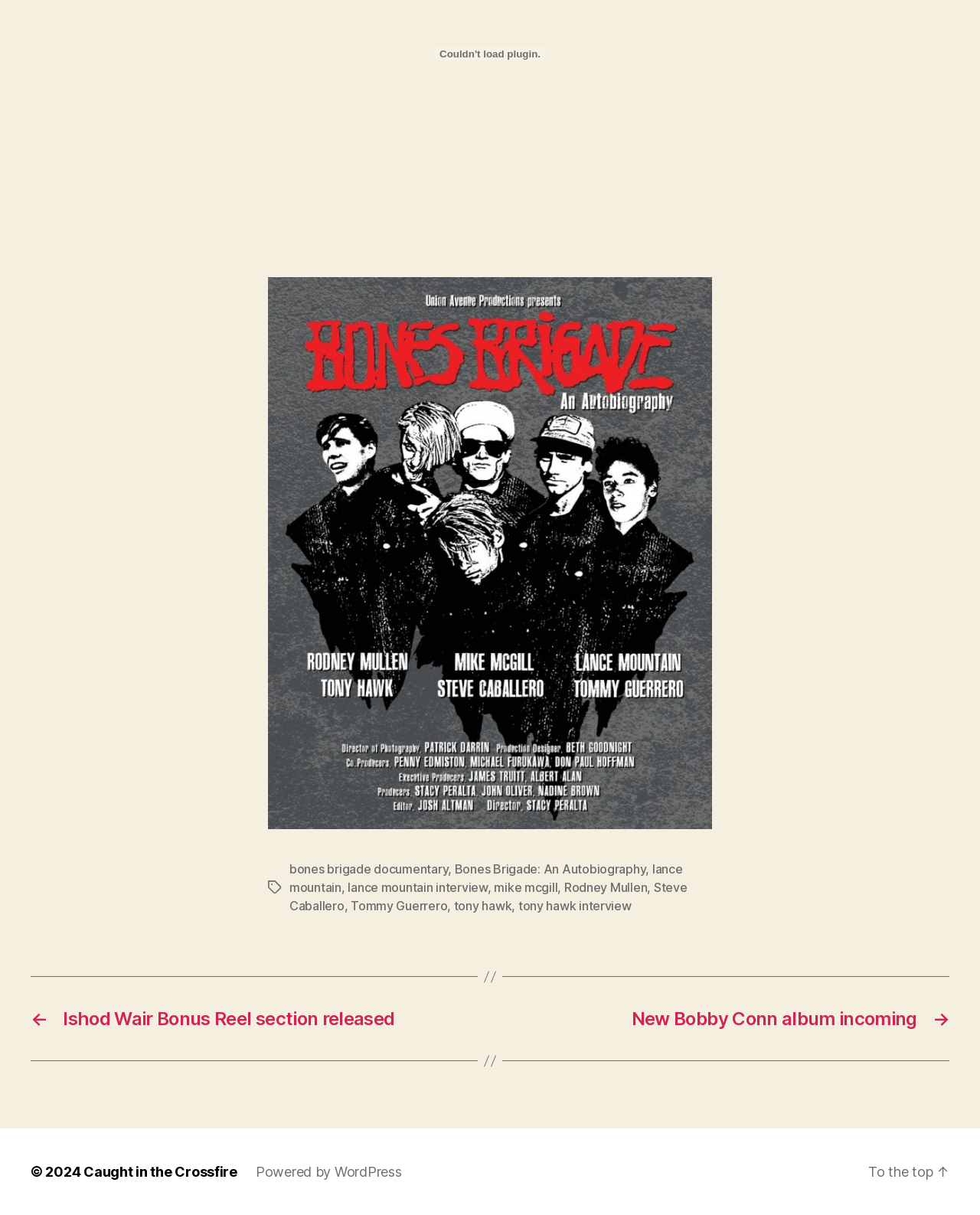Provide the bounding box coordinates of the section that needs to be clicked to accomplish the following instruction: "Read the 'Related posts' section."

None